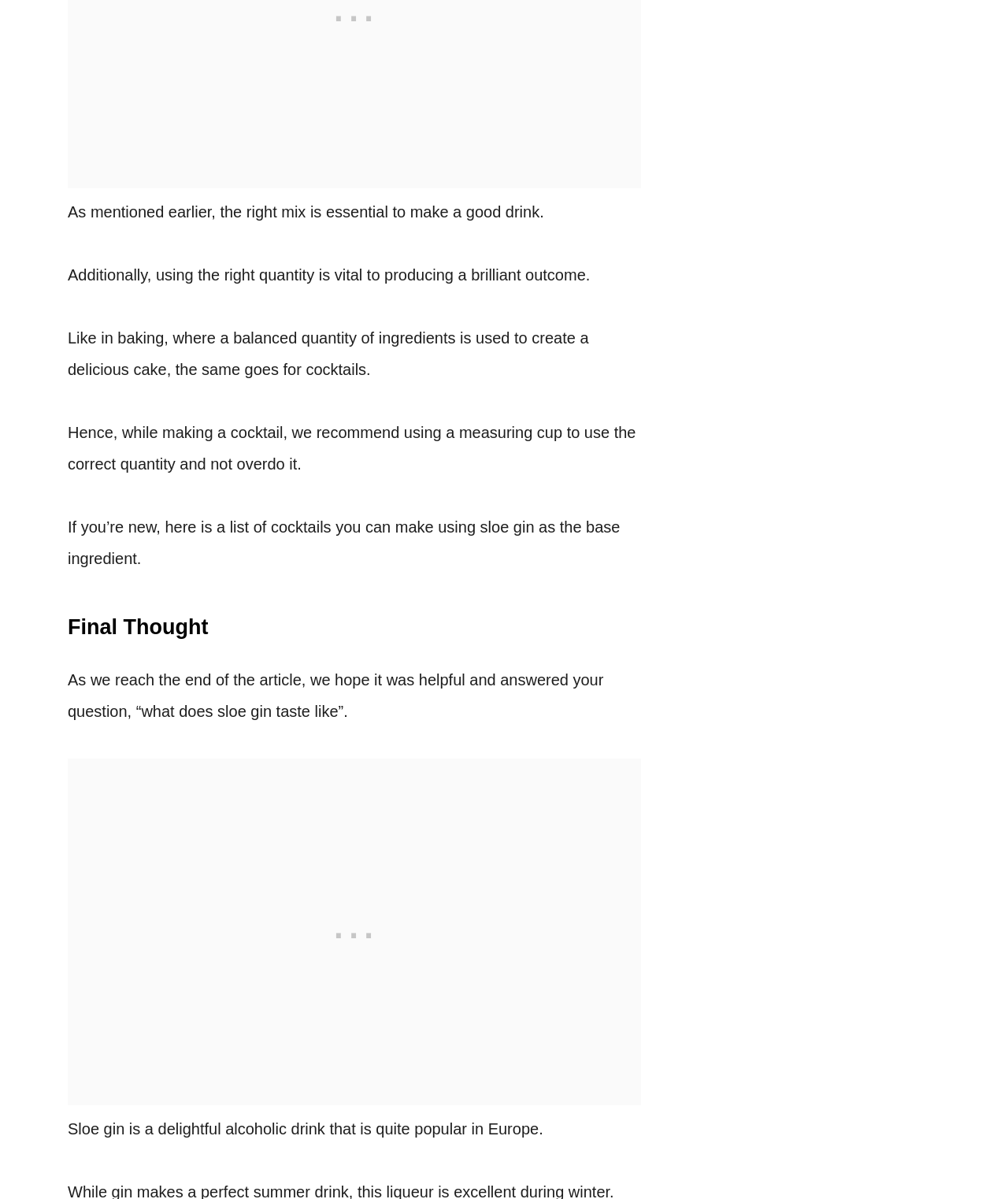What is the tone of the final thought section?
Can you provide a detailed and comprehensive answer to the question?

The final thought section expresses hope that the article was helpful and answered the reader's question, conveying a tone of helpfulness and concern for the reader's understanding.